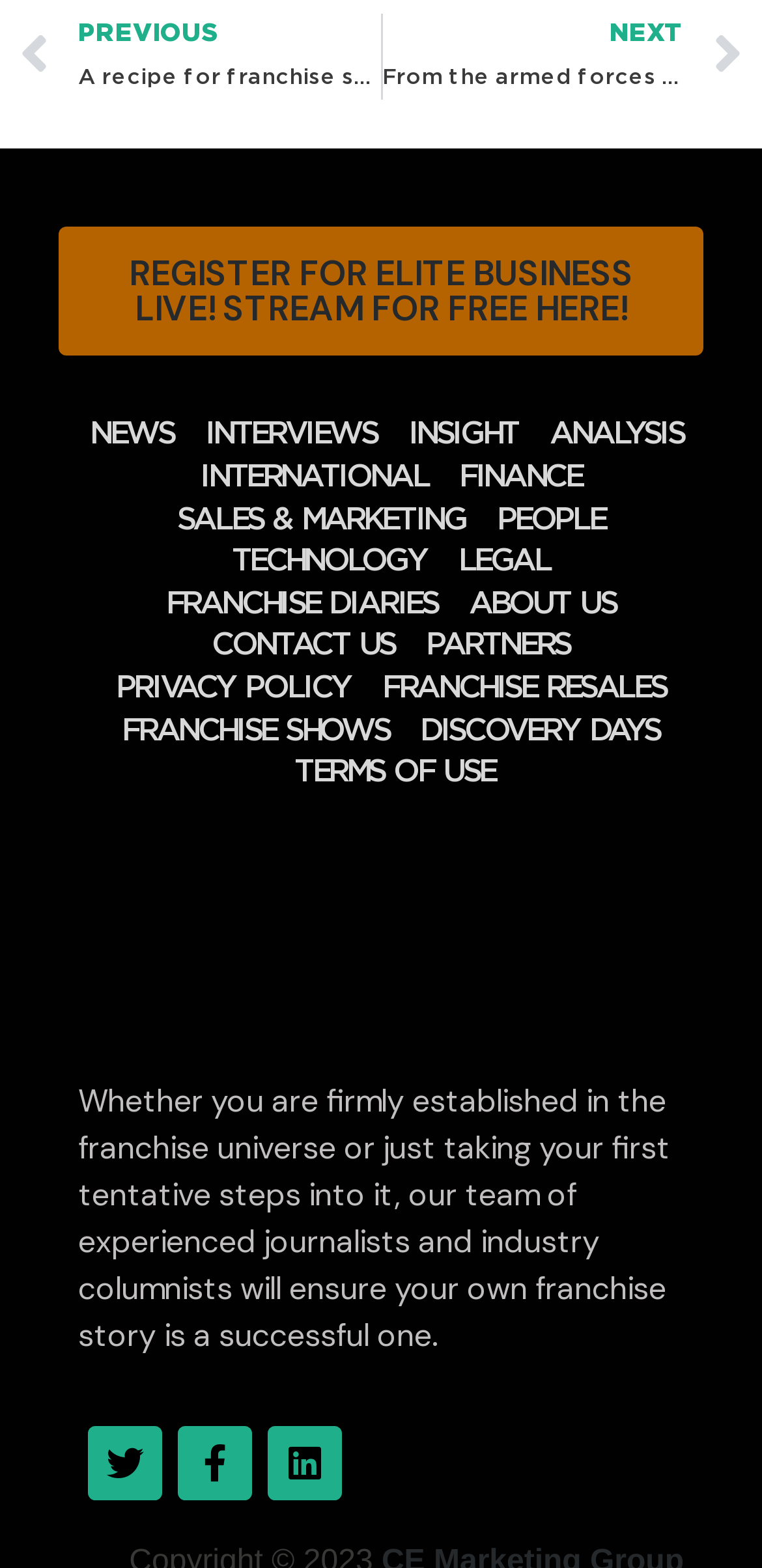Please determine the bounding box coordinates for the UI element described as: "Terms of Use".

[0.376, 0.48, 0.66, 0.507]